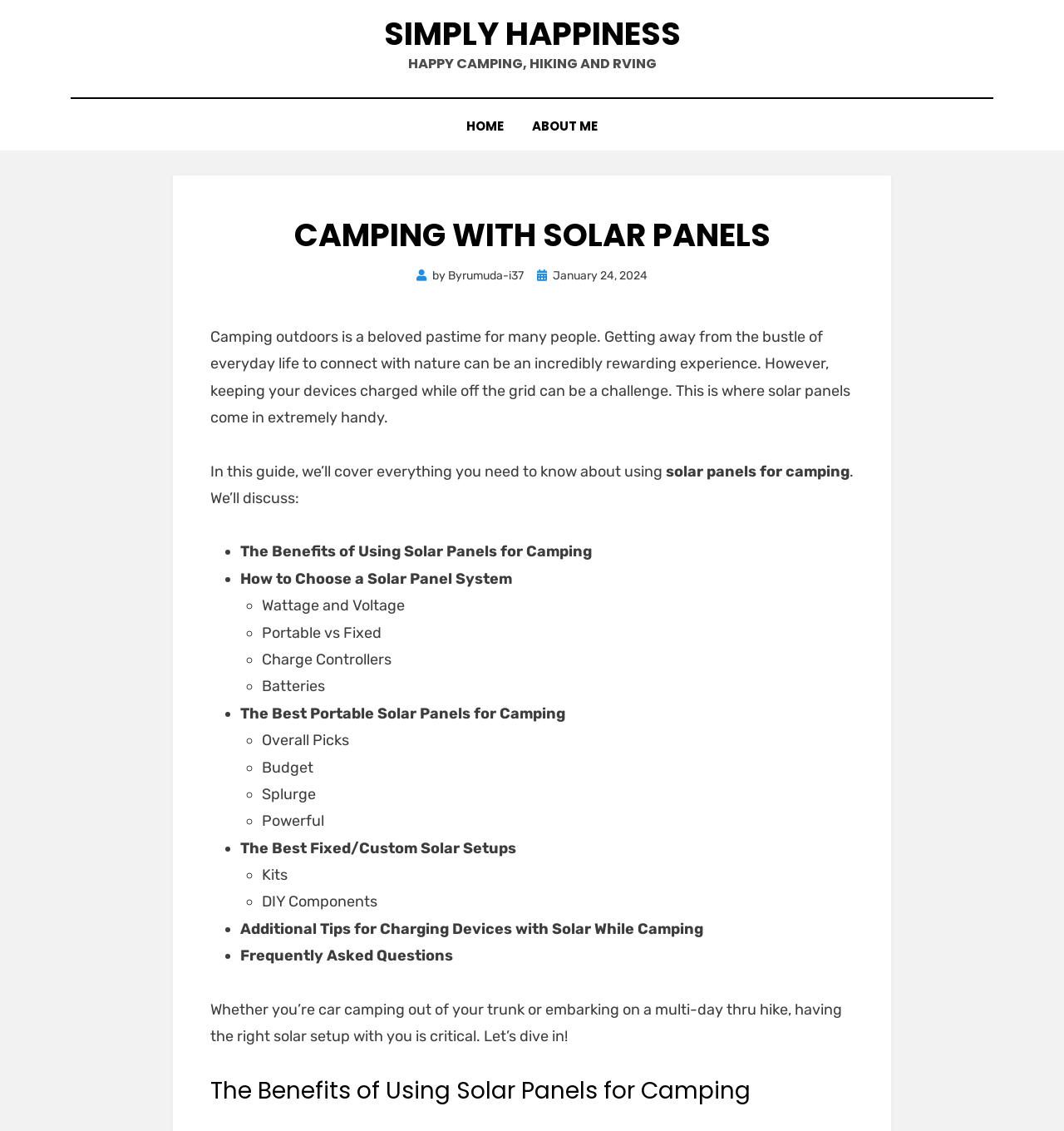Please provide a one-word or phrase answer to the question: 
What is the main topic of the article?

Camping with solar panels